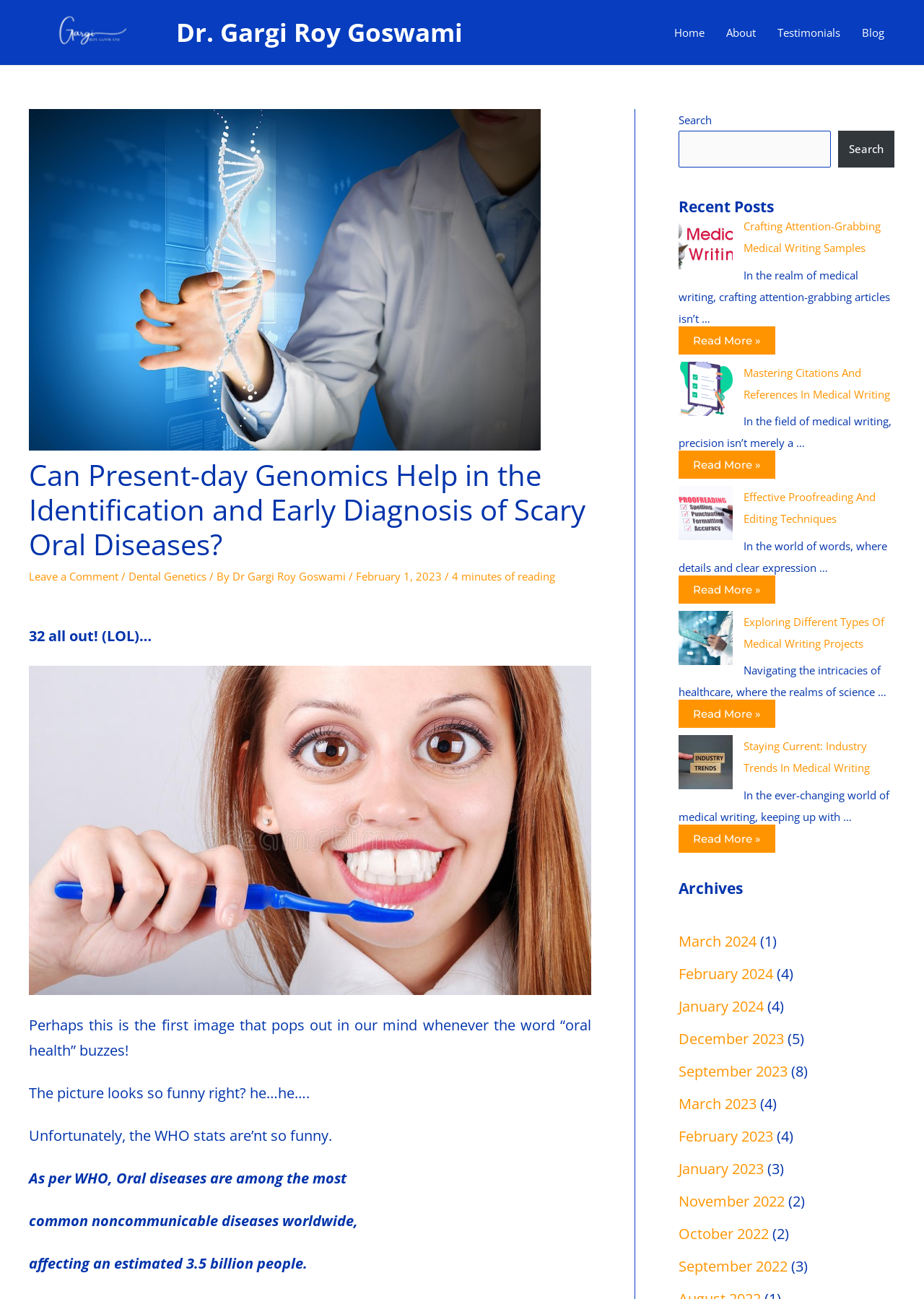What is the date of the blog post?
Ensure your answer is thorough and detailed.

The date of the blog post is mentioned in the text 'February 1, 2023' below the title of the blog post.